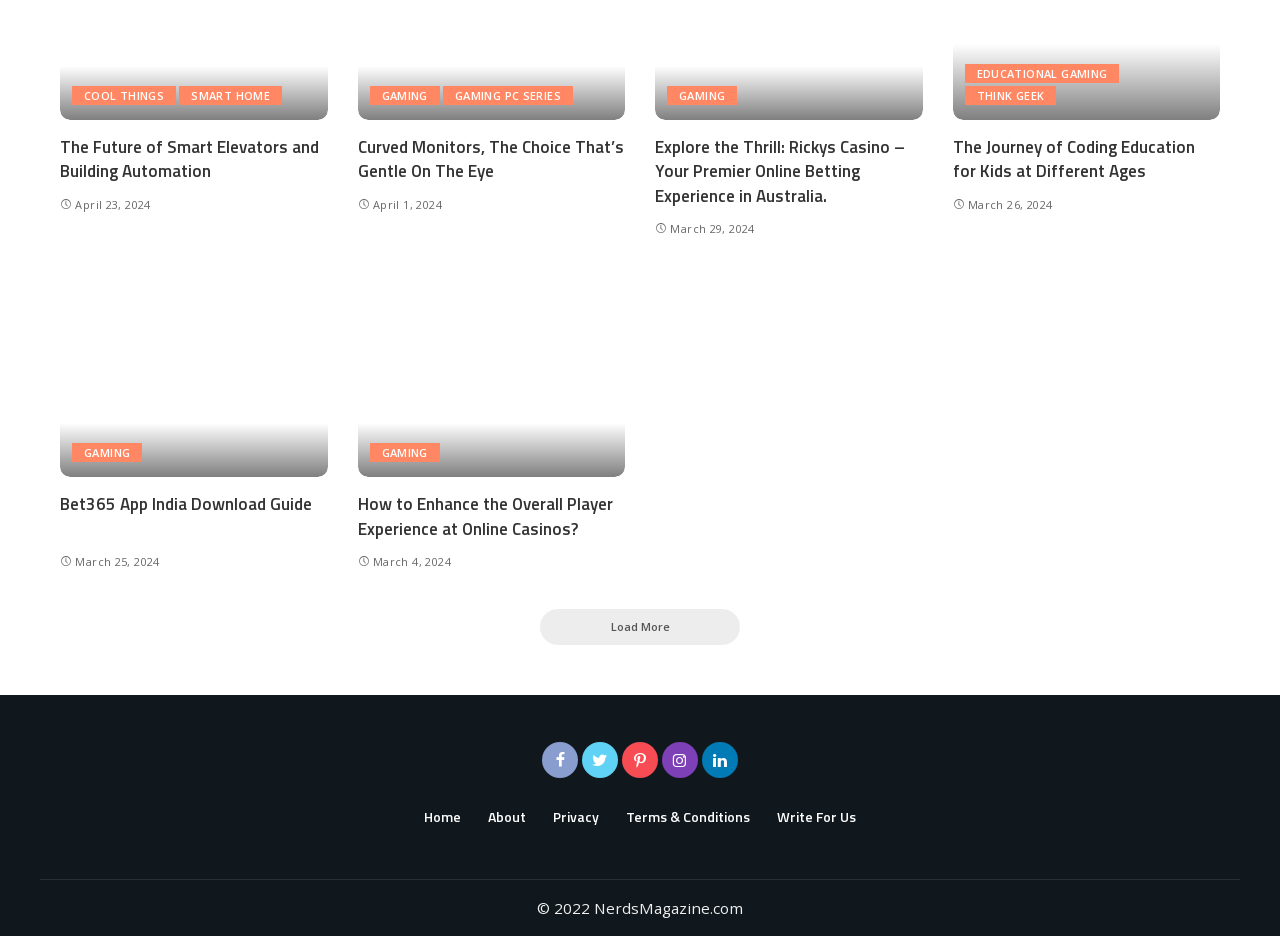How many headings are there on the webpage?
Based on the visual content, answer with a single word or a brief phrase.

5